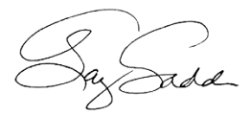Examine the image and give a thorough answer to the following question:
What is the style of the signature?

The caption describes the signature as having 'elegant cursive letters', which suggests that the signature is written in a flowing, decorative script.